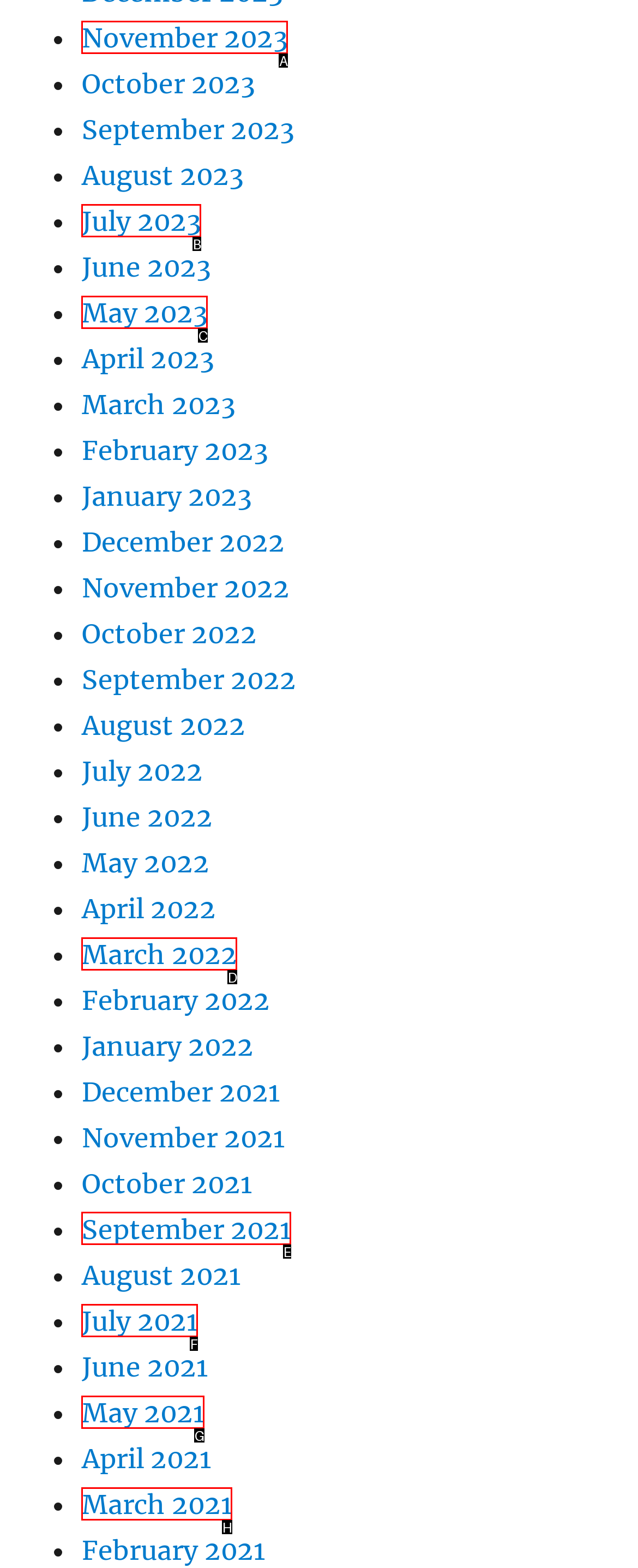Indicate the letter of the UI element that should be clicked to accomplish the task: View September 2021. Answer with the letter only.

E